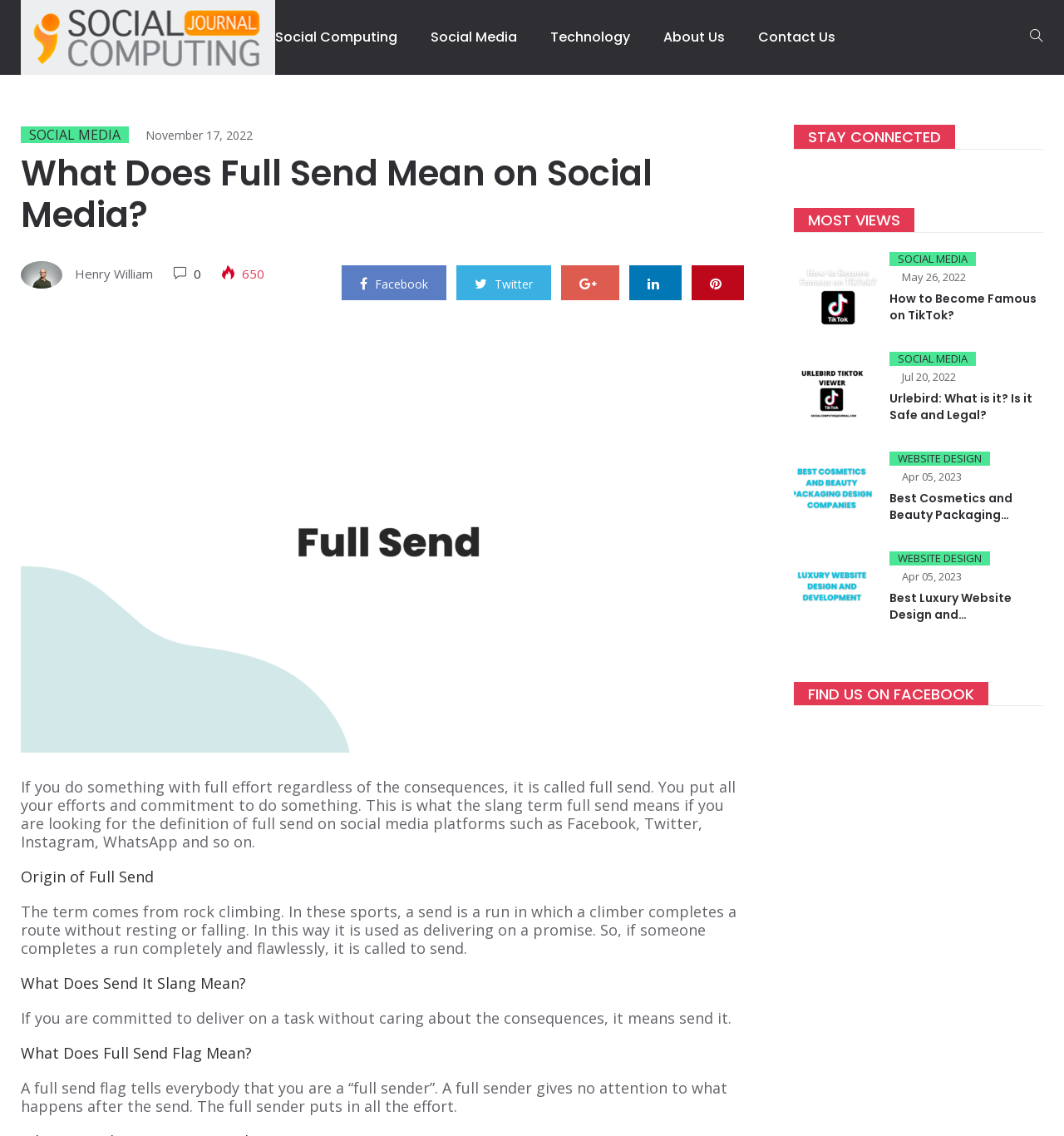Find the bounding box of the web element that fits this description: "About Us".

[0.608, 0.0, 0.697, 0.066]